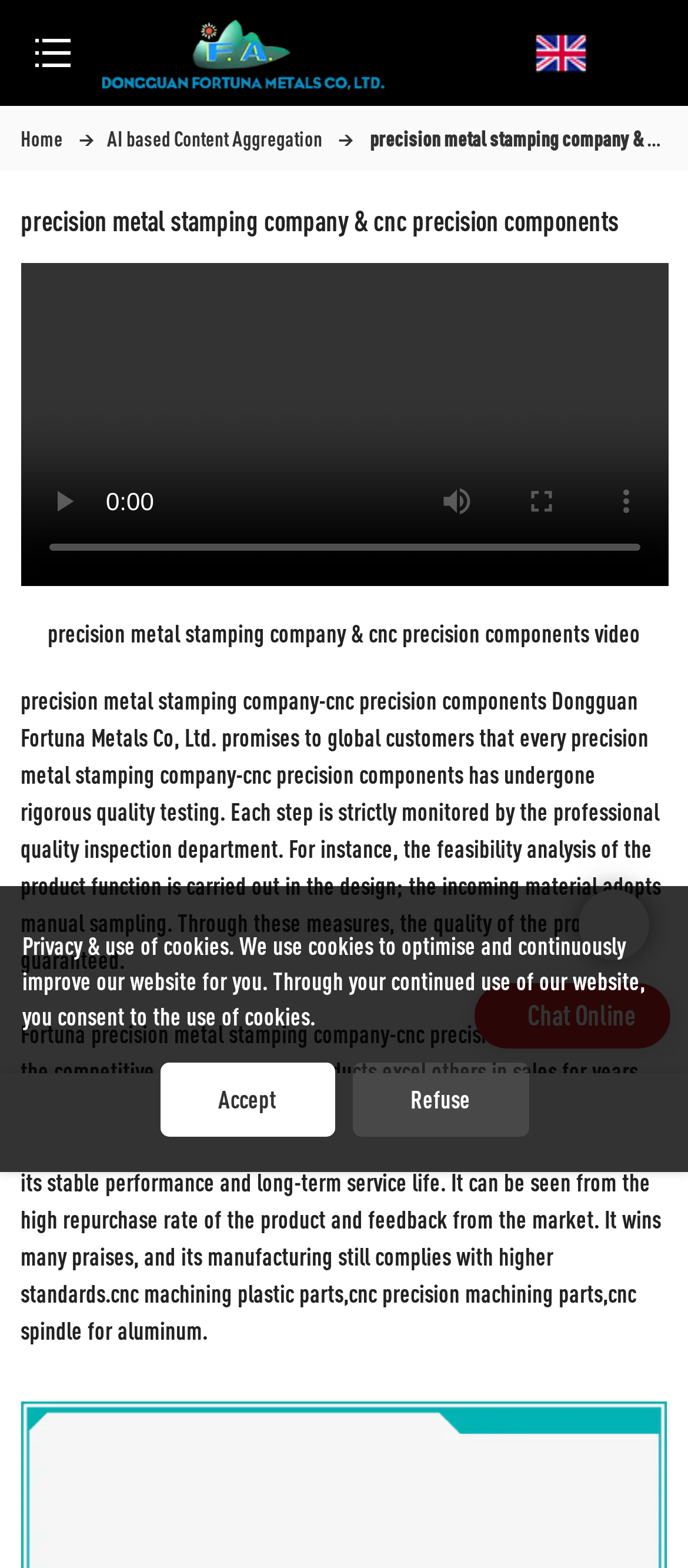Identify the main heading of the webpage and provide its text content.

precision metal stamping company & cnc precision components